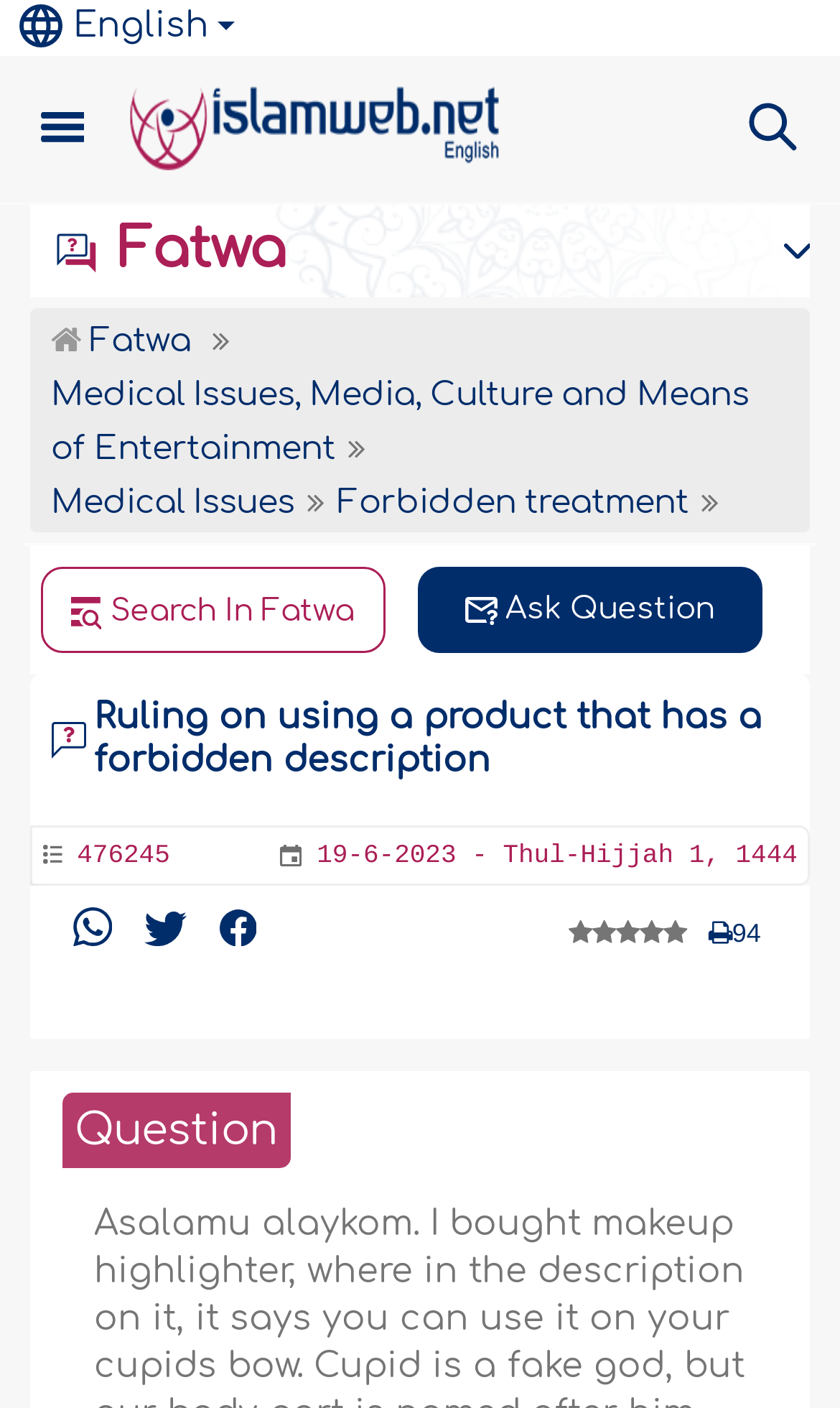How many links are there in the Fatwa section?
Based on the image, answer the question with as much detail as possible.

The Fatwa section can be identified by the heading element with the text 'Fatwa'. Within this section, there are four link elements with the texts 'Fatwa', 'Medical Issues, Media, Culture and Means of Entertainment', 'Medical Issues', and 'Forbidden treatment'.